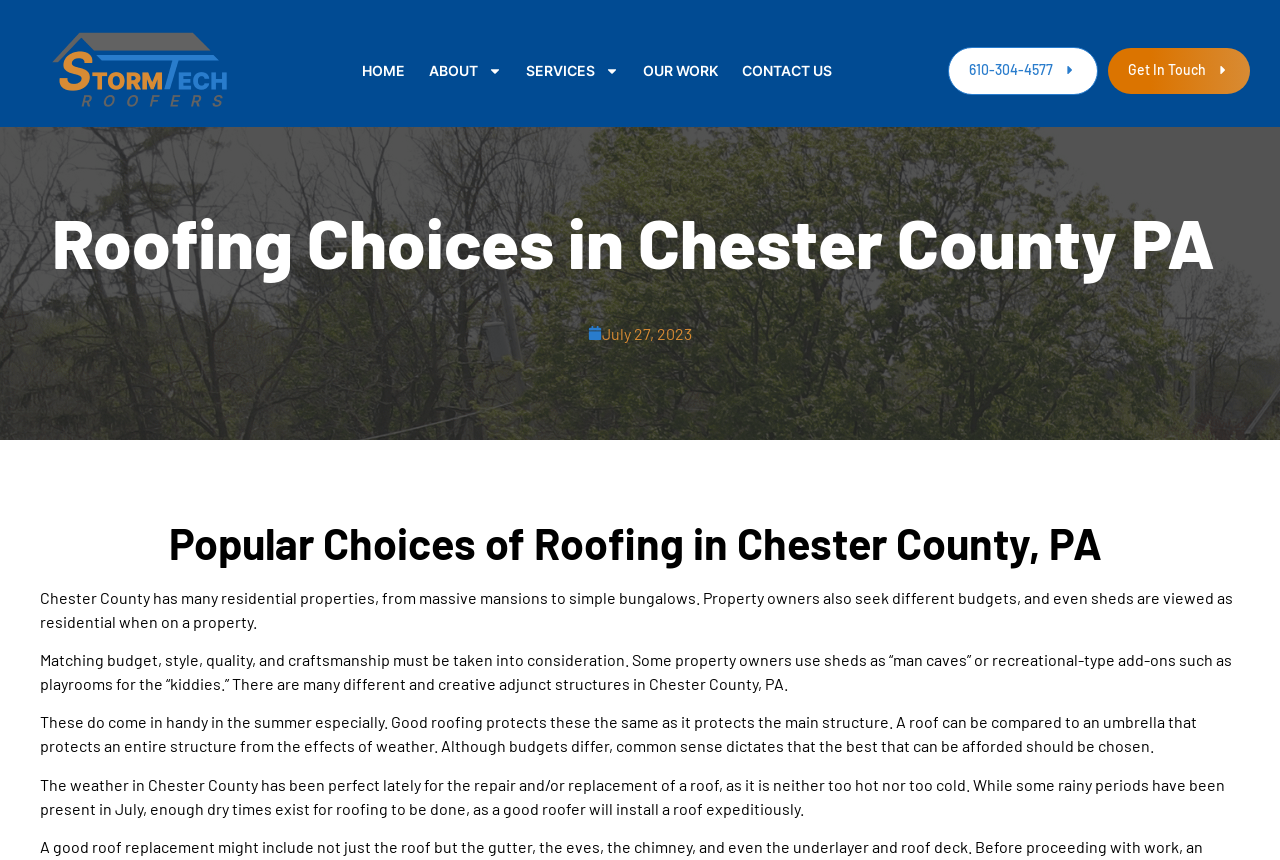Locate the bounding box coordinates of the area that needs to be clicked to fulfill the following instruction: "Click OUR WORK". The coordinates should be in the format of four float numbers between 0 and 1, namely [left, top, right, bottom].

[0.503, 0.065, 0.561, 0.099]